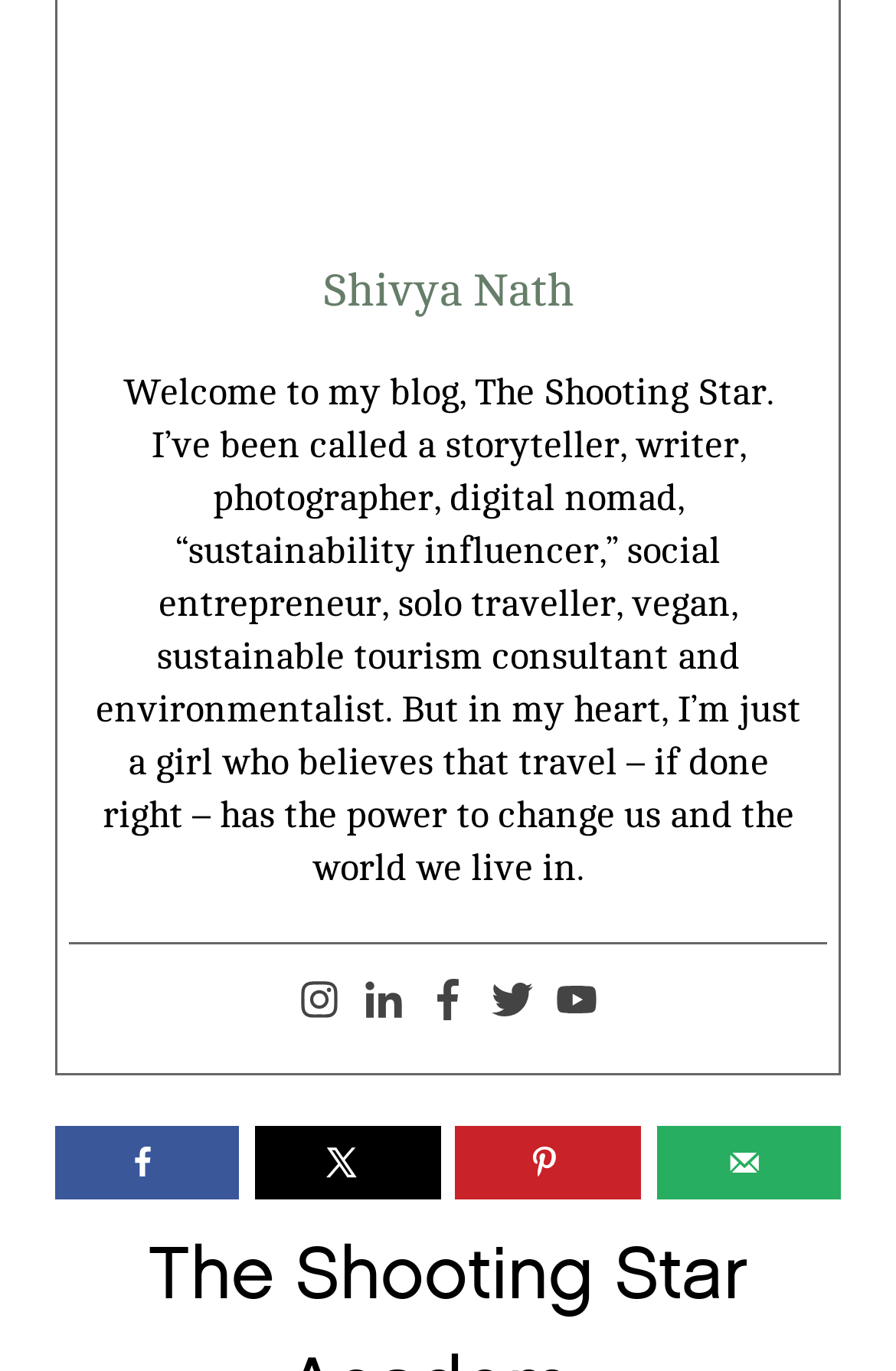Refer to the screenshot and give an in-depth answer to this question: How many share buttons are present?

The number of share buttons can be determined by counting the link elements with IDs 894 to 897, which correspond to 'Share on Facebook', 'Share on X', 'Save to Pinterest', and 'Send over email' respectively.